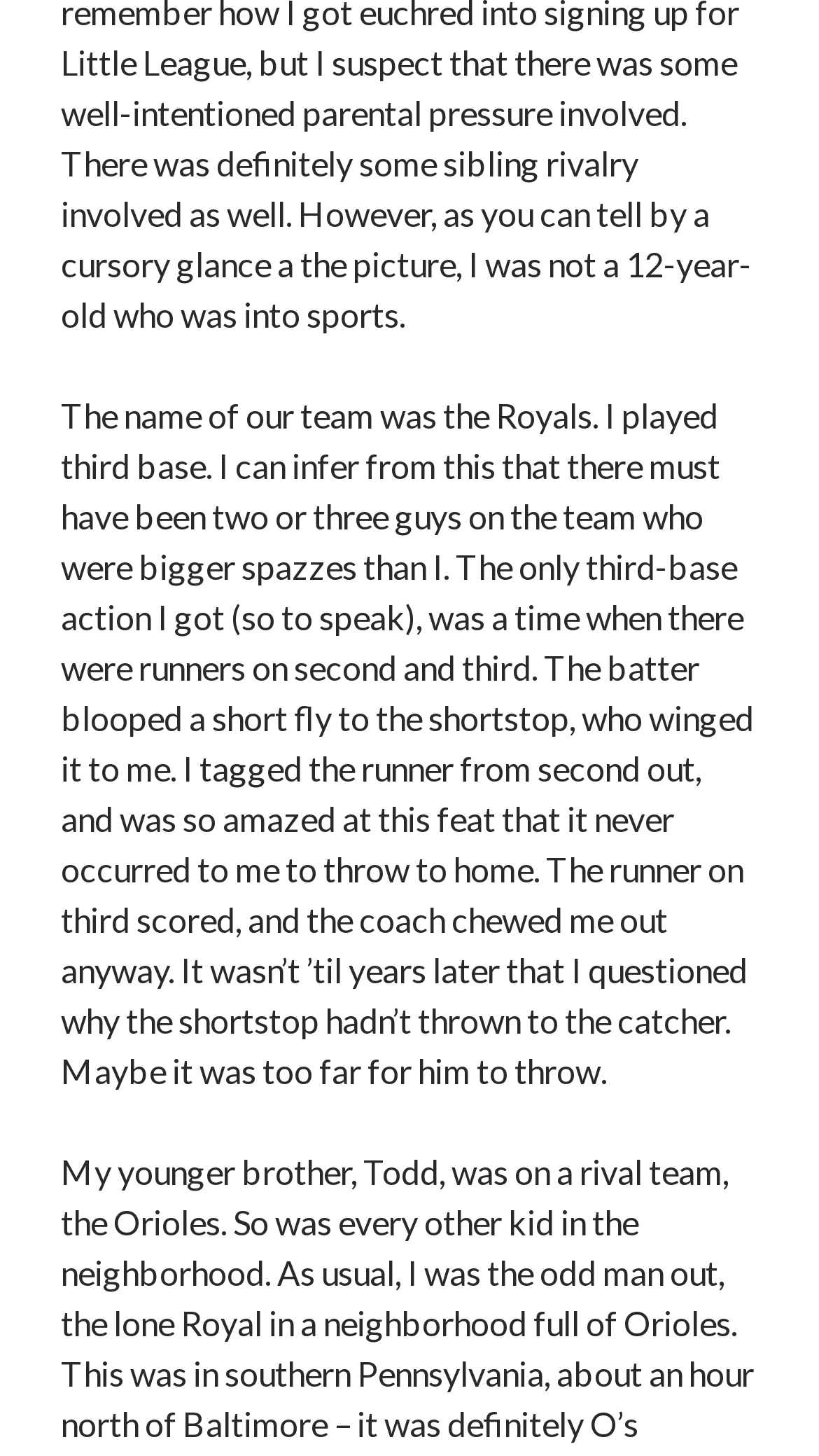Please identify the bounding box coordinates of the element that needs to be clicked to execute the following command: "Click on January 2021". Provide the bounding box using four float numbers between 0 and 1, formatted as [left, top, right, bottom].

[0.077, 0.629, 0.261, 0.65]